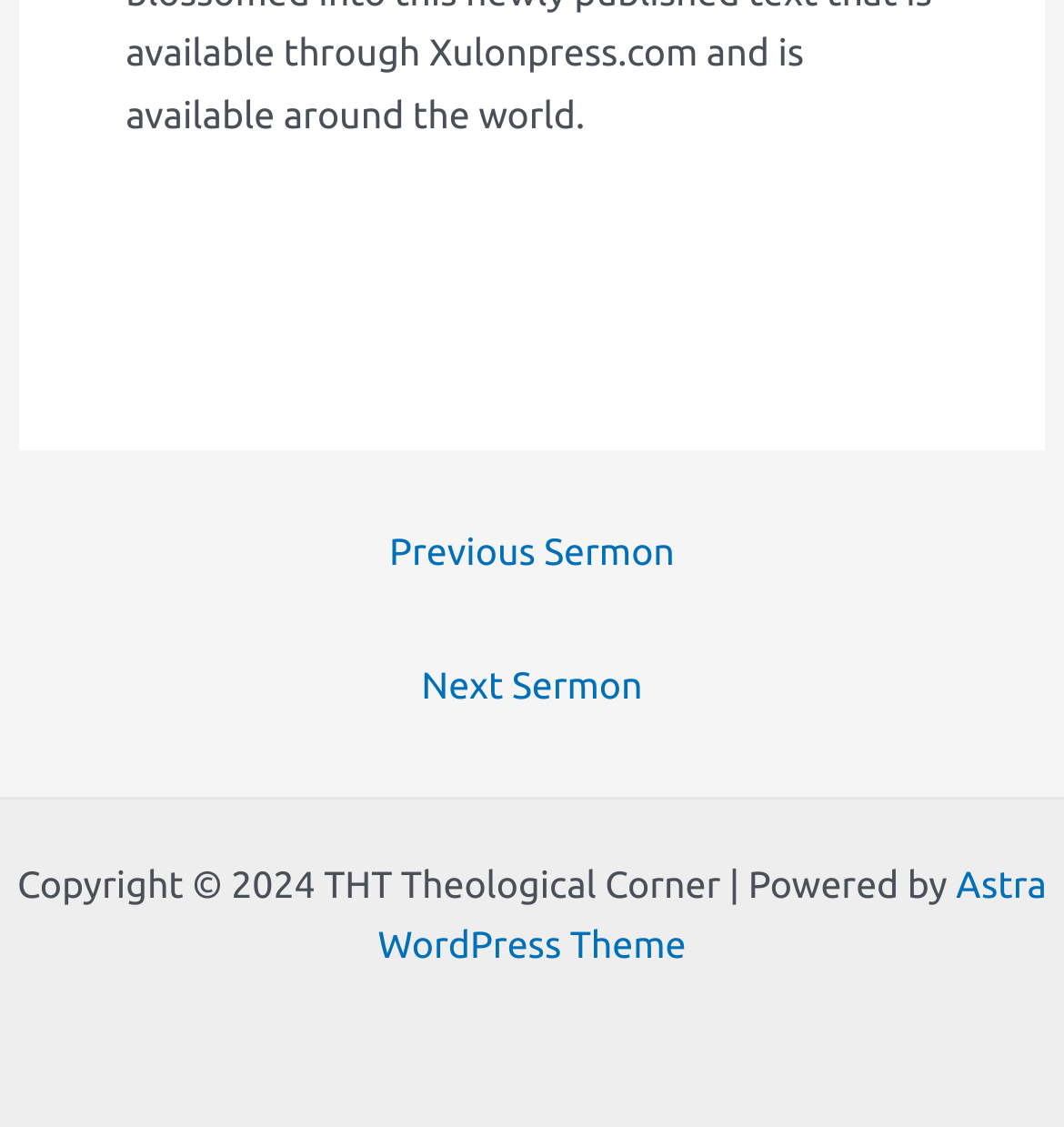What is the name of the WordPress theme used?
Please give a detailed and thorough answer to the question, covering all relevant points.

I found the information about the WordPress theme used at the bottom of the webpage, which states 'Powered by Astra WordPress Theme'. The name of the theme is Astra.